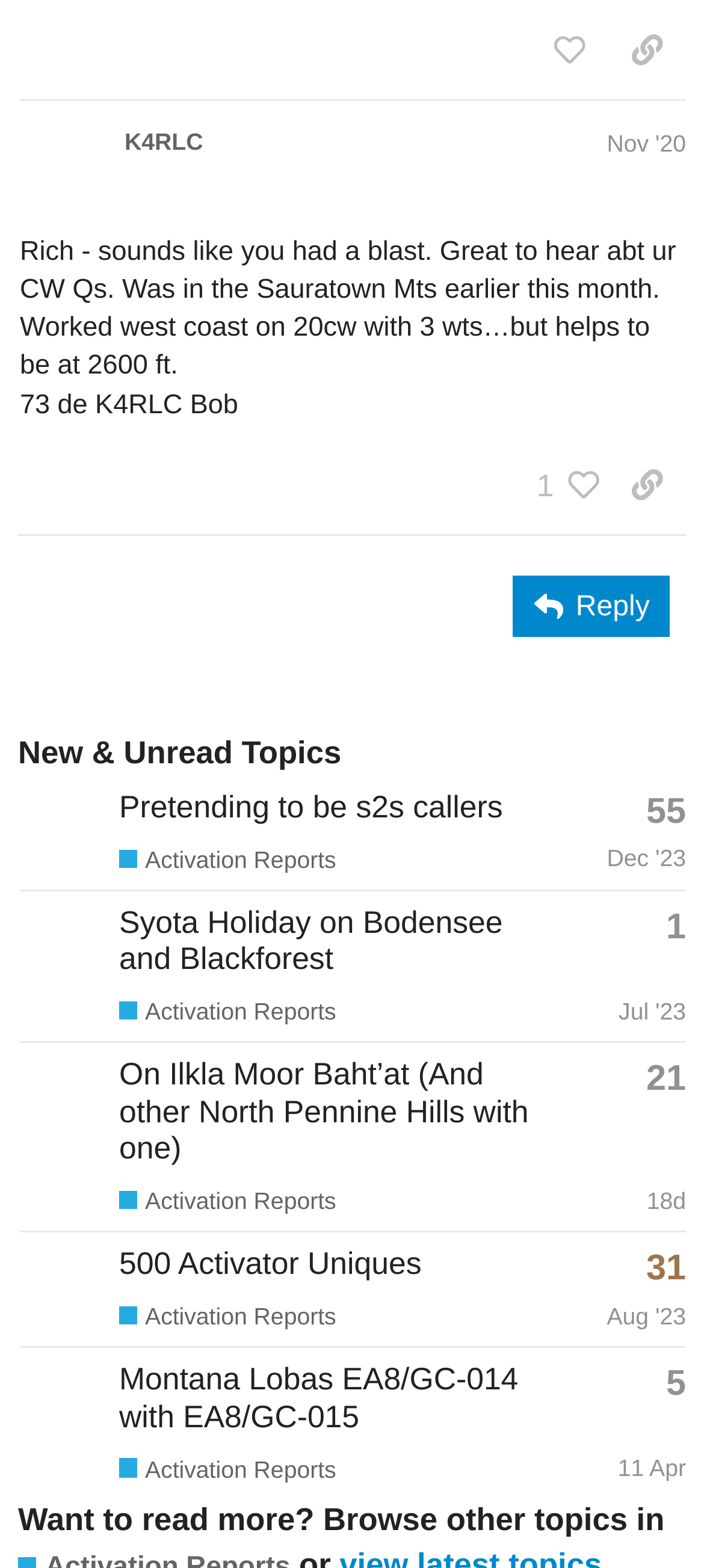Bounding box coordinates are specified in the format (top-left x, top-left y, bottom-right x, bottom-right y). All values are floating point numbers bounded between 0 and 1. Please provide the bounding box coordinate of the region this sentence describes: Montana Lobas EA8/GC-014 with EA8/GC-015

[0.169, 0.868, 0.736, 0.914]